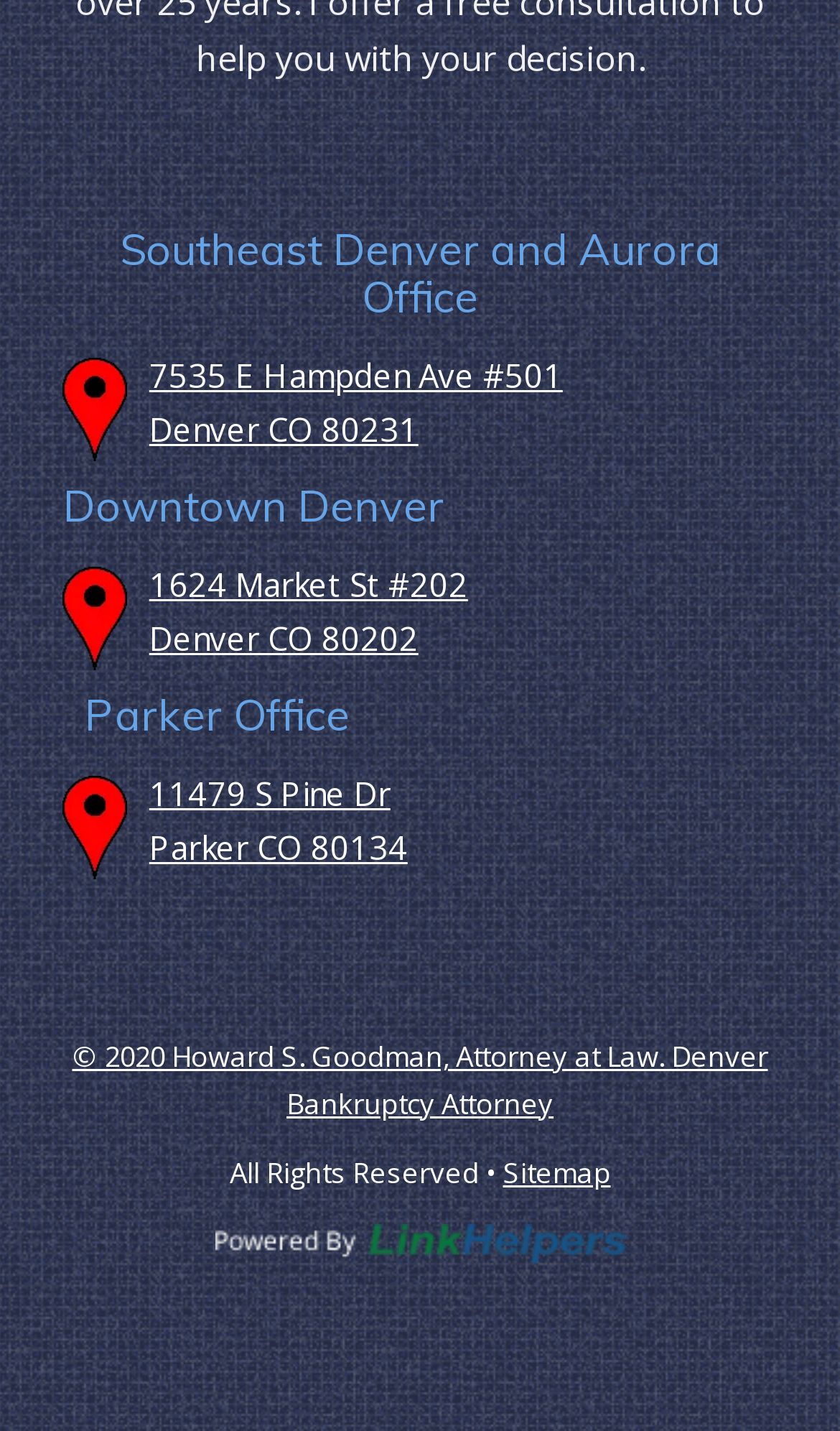Please identify the bounding box coordinates of where to click in order to follow the instruction: "Go back to the previous page".

None